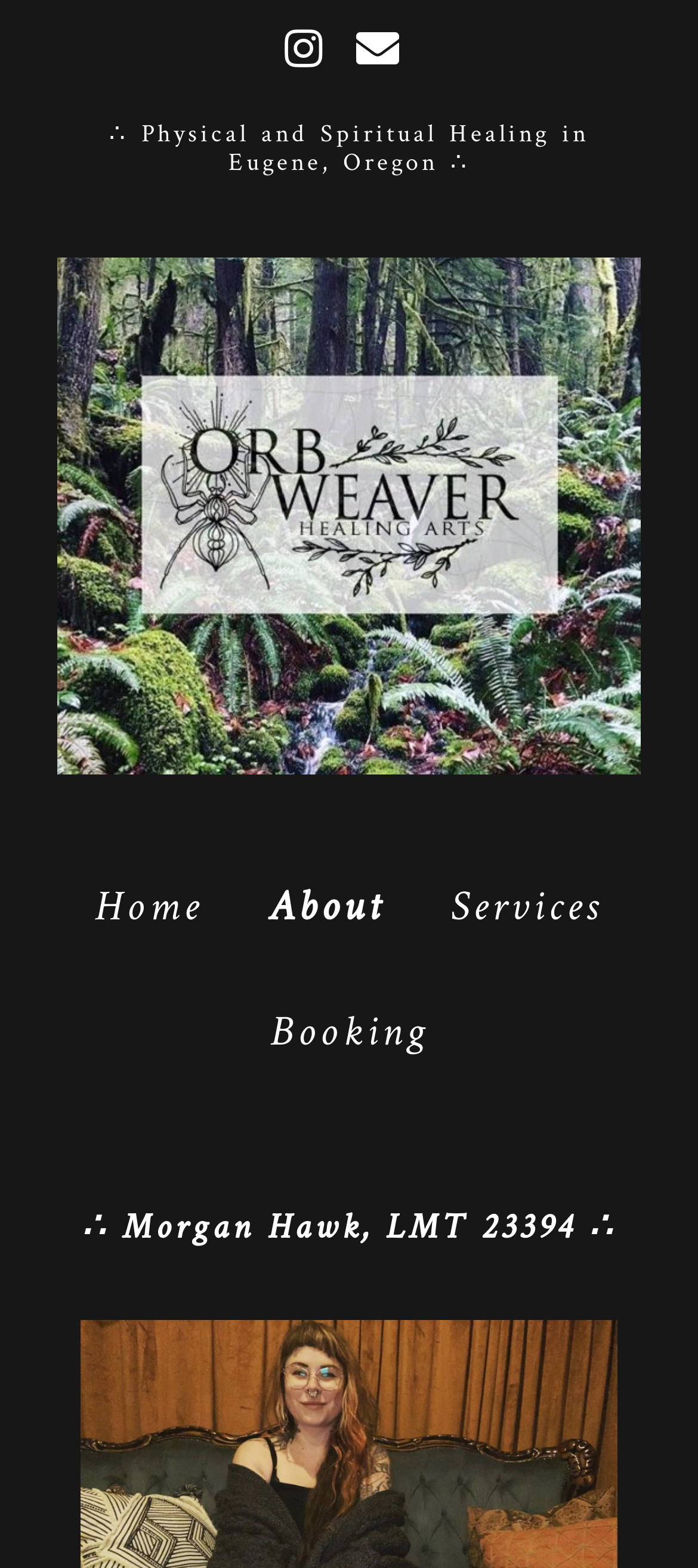Explain the contents of the webpage comprehensively.

The webpage is about Orb Weaver Healing Arts, a physical and spiritual healing service based in Eugene, Oregon. At the top of the page, there are two social media links, Instagram and Email, positioned side by side. Below them, a brief description of the service, "Physical and Spiritual Healing in Eugene, Oregon", is displayed prominently.

To the right of the description, a large link with the service's name, "◈ Orb Weaver Healing Arts ◈", is accompanied by an image with the same name. This link takes up a significant portion of the page.

The main navigation menu is located at the bottom left of the page, with four links: "Home", "About", "Services", and "Booking". The "About" link is currently focused. Below the "Booking" link, there is a heading that introduces Morgan Hawk, a licensed massage therapist with the number 23394.